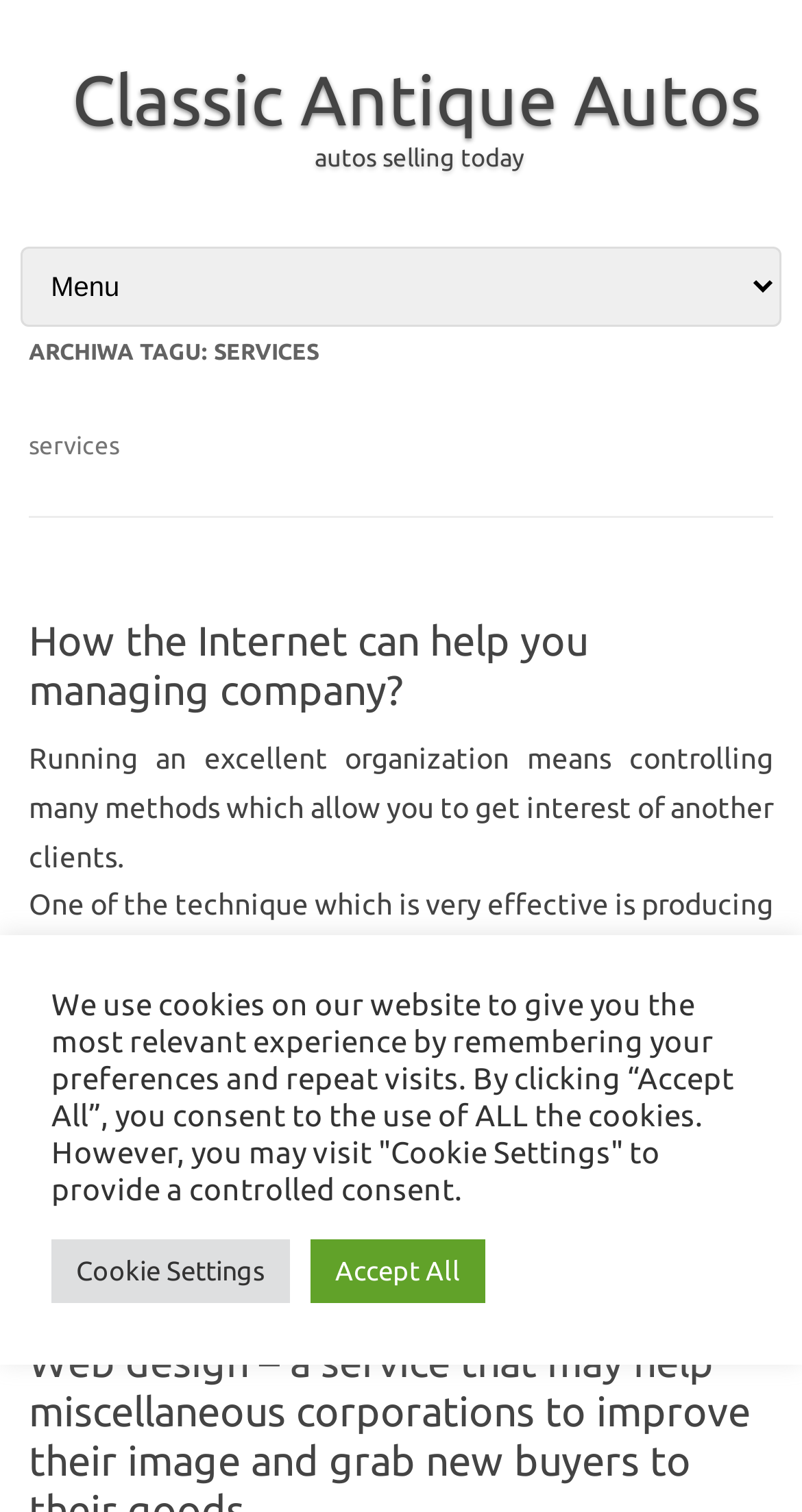Please determine the bounding box coordinates of the section I need to click to accomplish this instruction: "visit the browser tag page".

[0.482, 0.75, 0.618, 0.774]